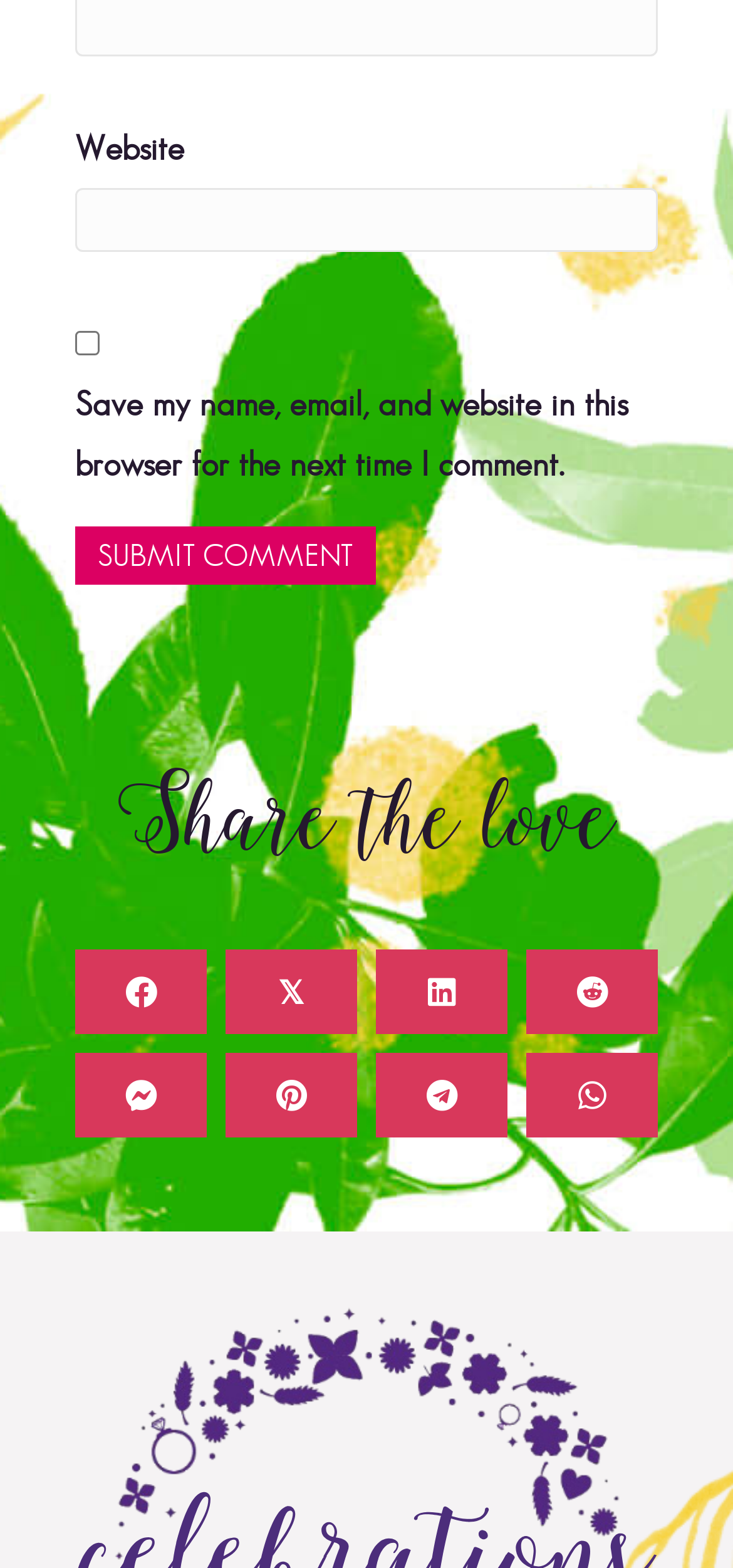Please identify the bounding box coordinates of the element on the webpage that should be clicked to follow this instruction: "Share on Twitter". The bounding box coordinates should be given as four float numbers between 0 and 1, formatted as [left, top, right, bottom].

[0.308, 0.606, 0.487, 0.66]